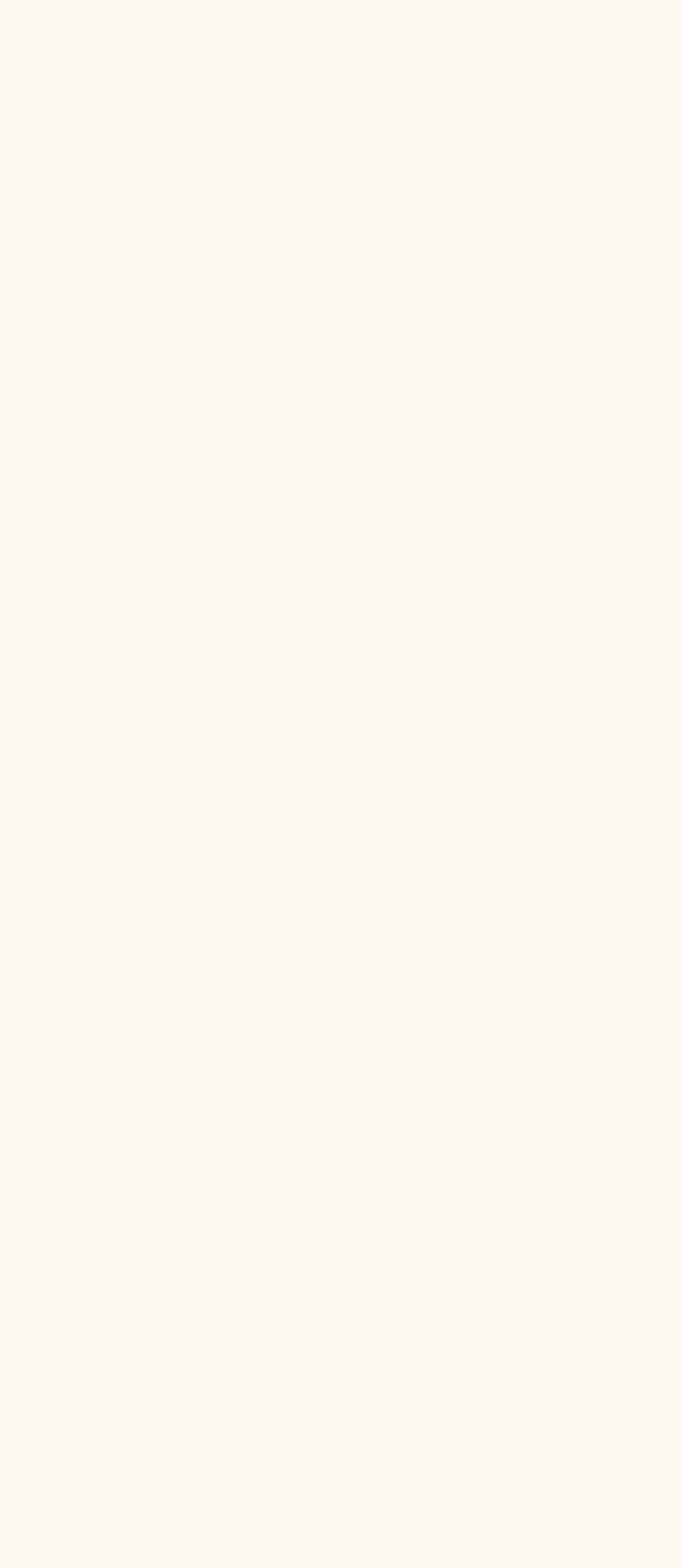Indicate the bounding box coordinates of the clickable region to achieve the following instruction: "Subscribe to the newsletter."

[0.137, 0.267, 0.863, 0.312]